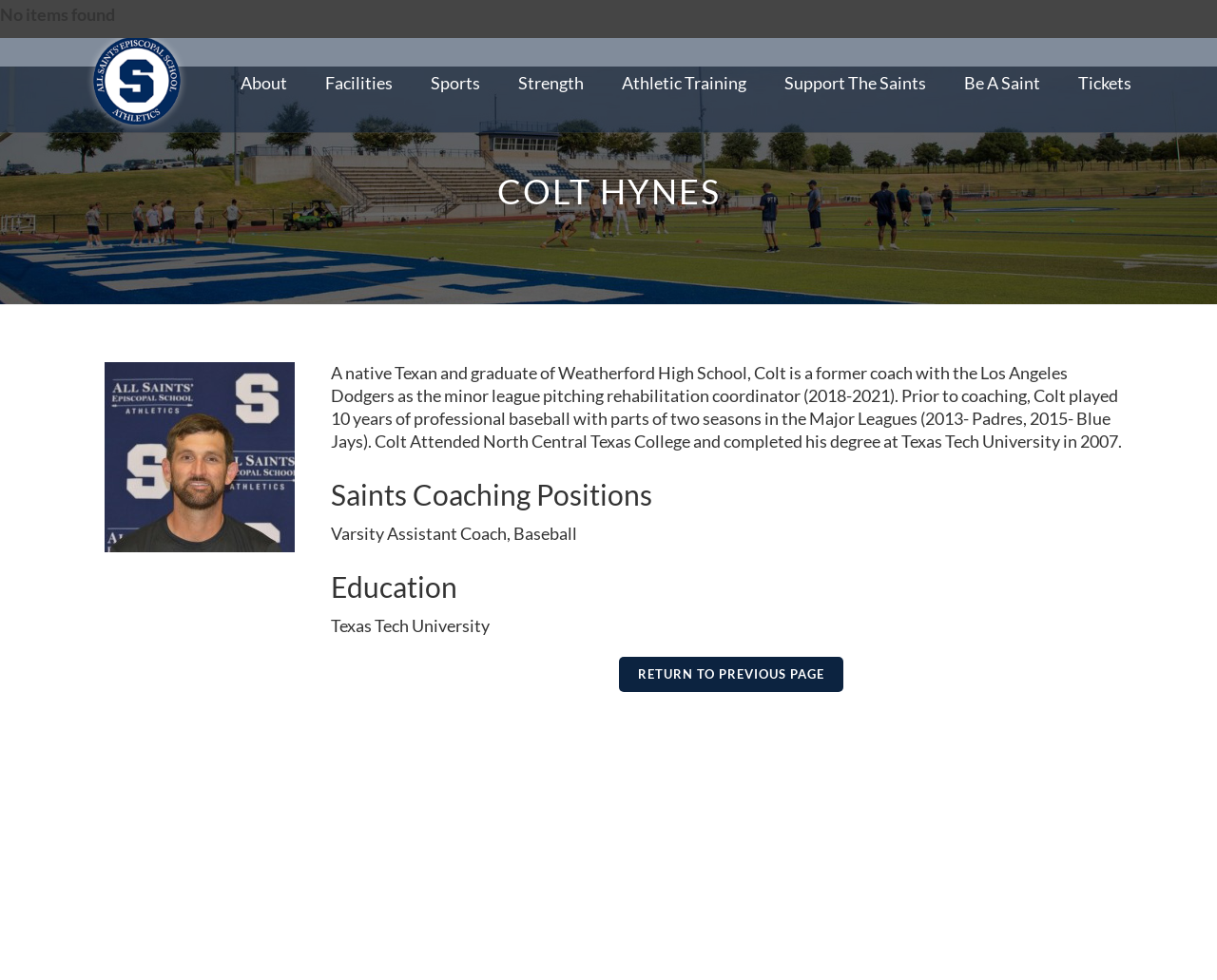Please reply to the following question using a single word or phrase: 
What is Colt's current position at All Saints' Episcopal School?

Varsity Assistant Coach, Baseball